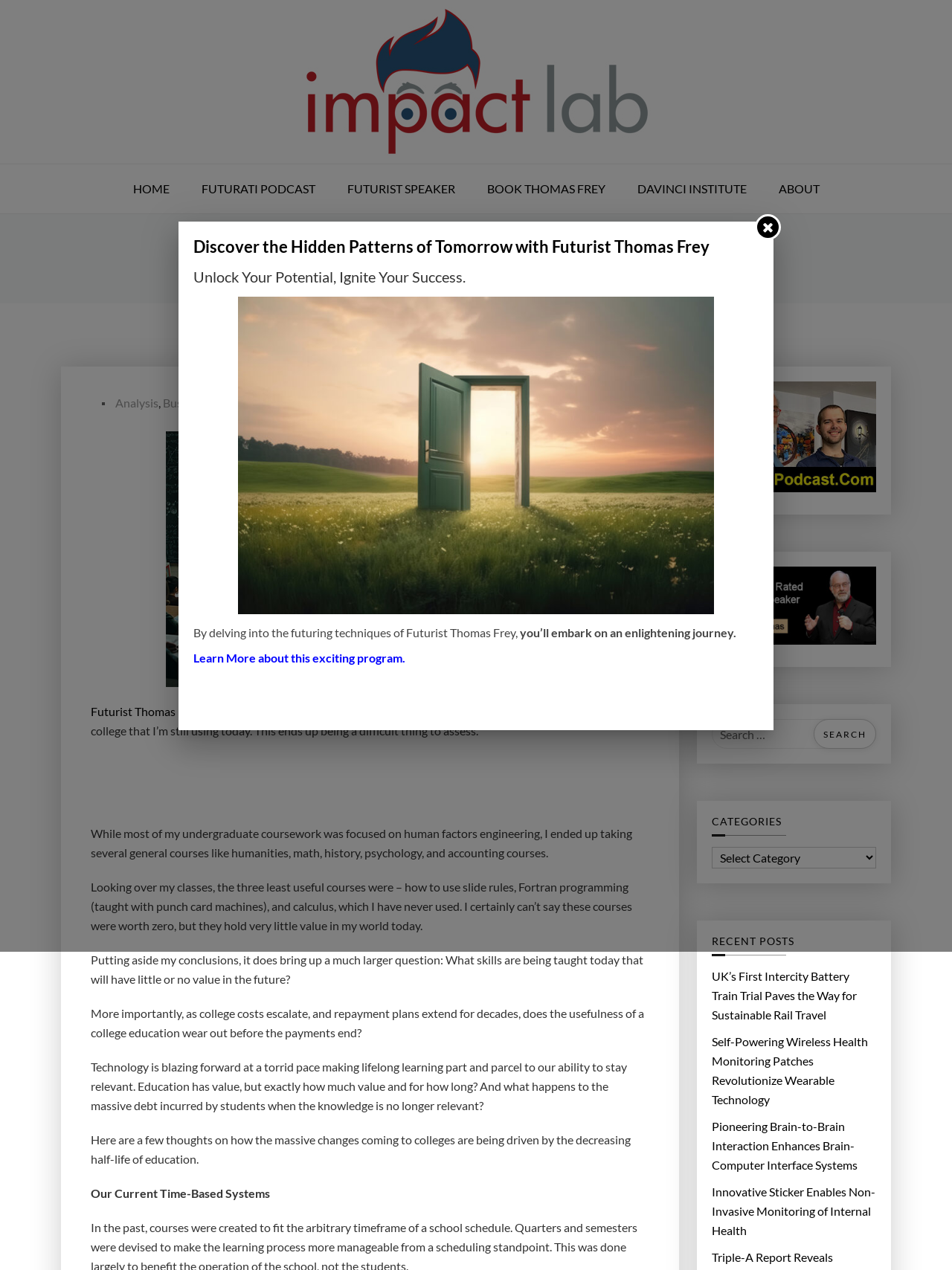Create a detailed summary of all the visual and textual information on the webpage.

The webpage is titled "The Half-Life of a College Education – Impact Lab" and features a prominent heading with the same title at the top. Below the title, there is a navigation menu with seven links: "HOME", "FUTURATI PODCAST", "FUTURIST SPEAKER", "BOOK THOMAS FREY", "DAVINCI INSTITUTE", and "ABOUT". 

To the right of the navigation menu, there is a section with a heading "IMPACT LAB" and a link "ANALYSIS" below it. This section also contains a list of links to various categories, including "Analysis", "Business", "Education", "Historical Perspectives", "Latest Trend", and "Science & Technology News".

The main content of the webpage is an article written by Futurist Thomas Frey, which discusses the decreasing half-life of education and its implications. The article is divided into several paragraphs, with a few links and images scattered throughout. There is also a section with a heading "CATEGORIES" and a dropdown menu below it, as well as a section with a heading "RECENT POSTS" that lists four recent articles.

At the bottom of the webpage, there is a section with a heading "Discover the Hidden Patterns of Tomorrow with Futurist Thomas Frey" and a few paragraphs of promotional text. There is also a link to "Learn More about this exciting program" and a search bar with a button labeled "SEARCH".

Throughout the webpage, there are several images, including a logo for "Impact Lab" at the top and images associated with the links and articles. The overall layout is organized, with clear headings and concise text.